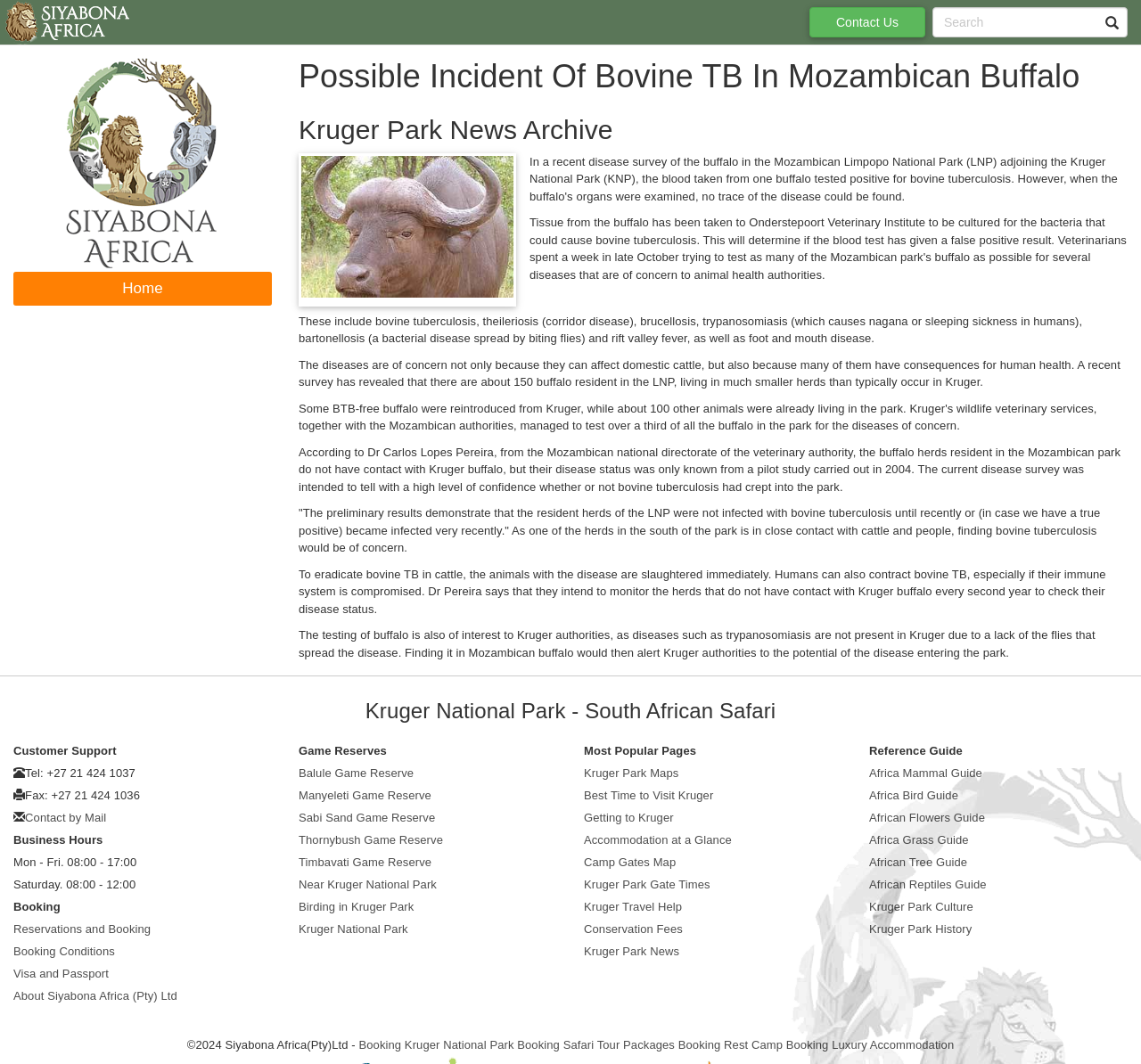Please identify the bounding box coordinates of the element's region that needs to be clicked to fulfill the following instruction: "Click on the 'Home' link". The bounding box coordinates should consist of four float numbers between 0 and 1, i.e., [left, top, right, bottom].

[0.012, 0.256, 0.238, 0.286]